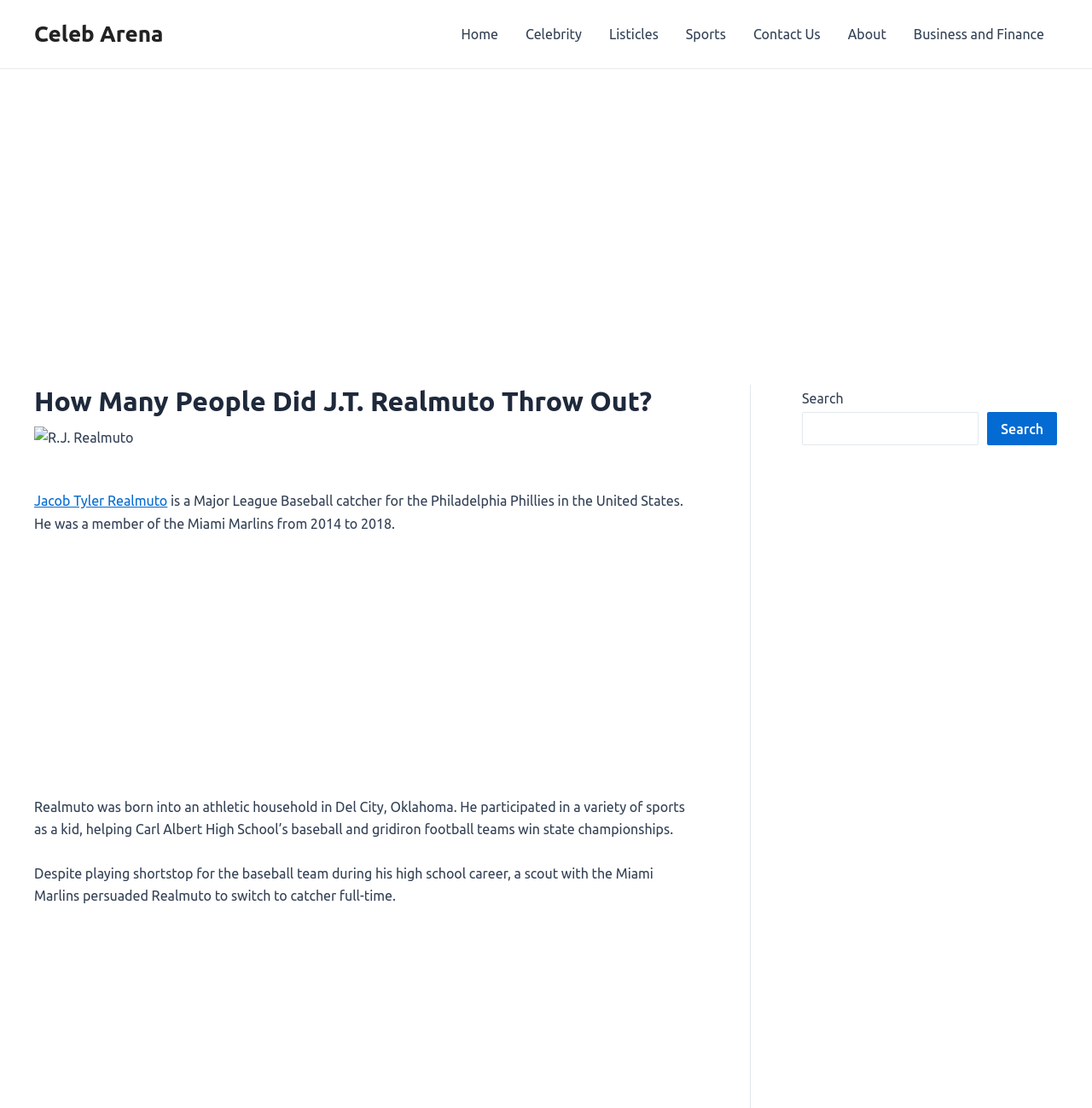Analyze and describe the webpage in a detailed narrative.

The webpage is about J.T. Realmuto, a Major League Baseball catcher for the Philadelphia Phillies. At the top left corner, there is a link to "Celeb Arena". Below it, a navigation menu spans across the top of the page, containing links to "Home", "Celebrity", "Listicles", "Sports", "Contact Us", "About", and "Business and Finance".

In the main content area, there is a large iframe that takes up most of the page. Within this iframe, there is a header section with a heading that reads "How Many People Did J.T. Realmuto Throw Out?". Below the heading, there is an image of R.J. Realmuto, and a link to "Jacob Tyler Realmuto". 

Following the link, there is a paragraph of text that describes J.T. Realmuto as a Major League Baseball catcher for the Philadelphia Phillies in the United States, and mentions his past membership with the Miami Marlins from 2014 to 2018. 

Below this paragraph, there is another iframe that contains an advertisement. After the advertisement, there are two more paragraphs of text that describe J.T. Realmuto's early life and baseball career, including his participation in various sports as a kid and his transition from shortstop to catcher.

On the right side of the page, there is a complementary section that contains a search function, with a search box and a "Search" button.